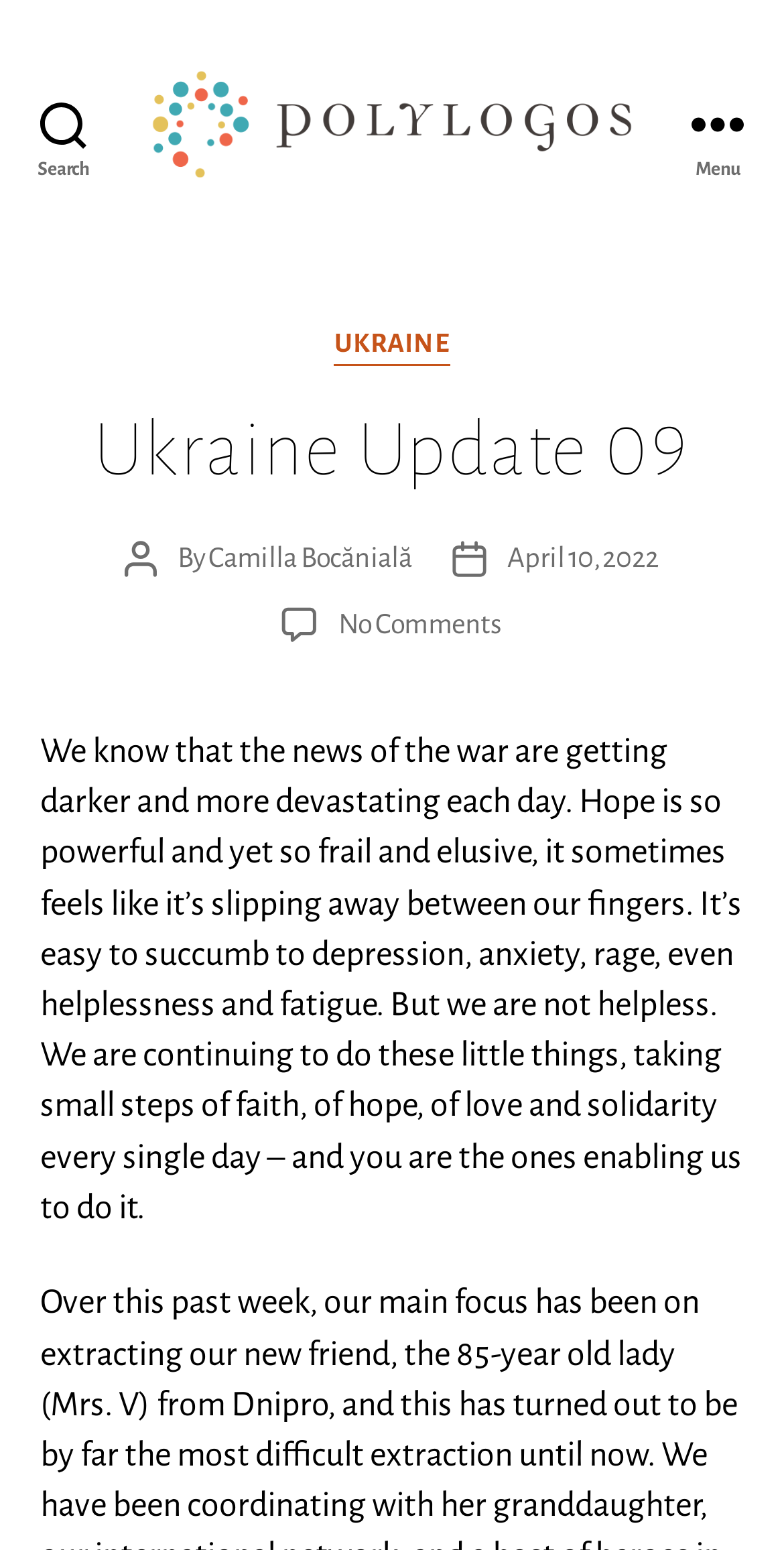Please respond in a single word or phrase: 
How many comments are there on the post?

No Comments